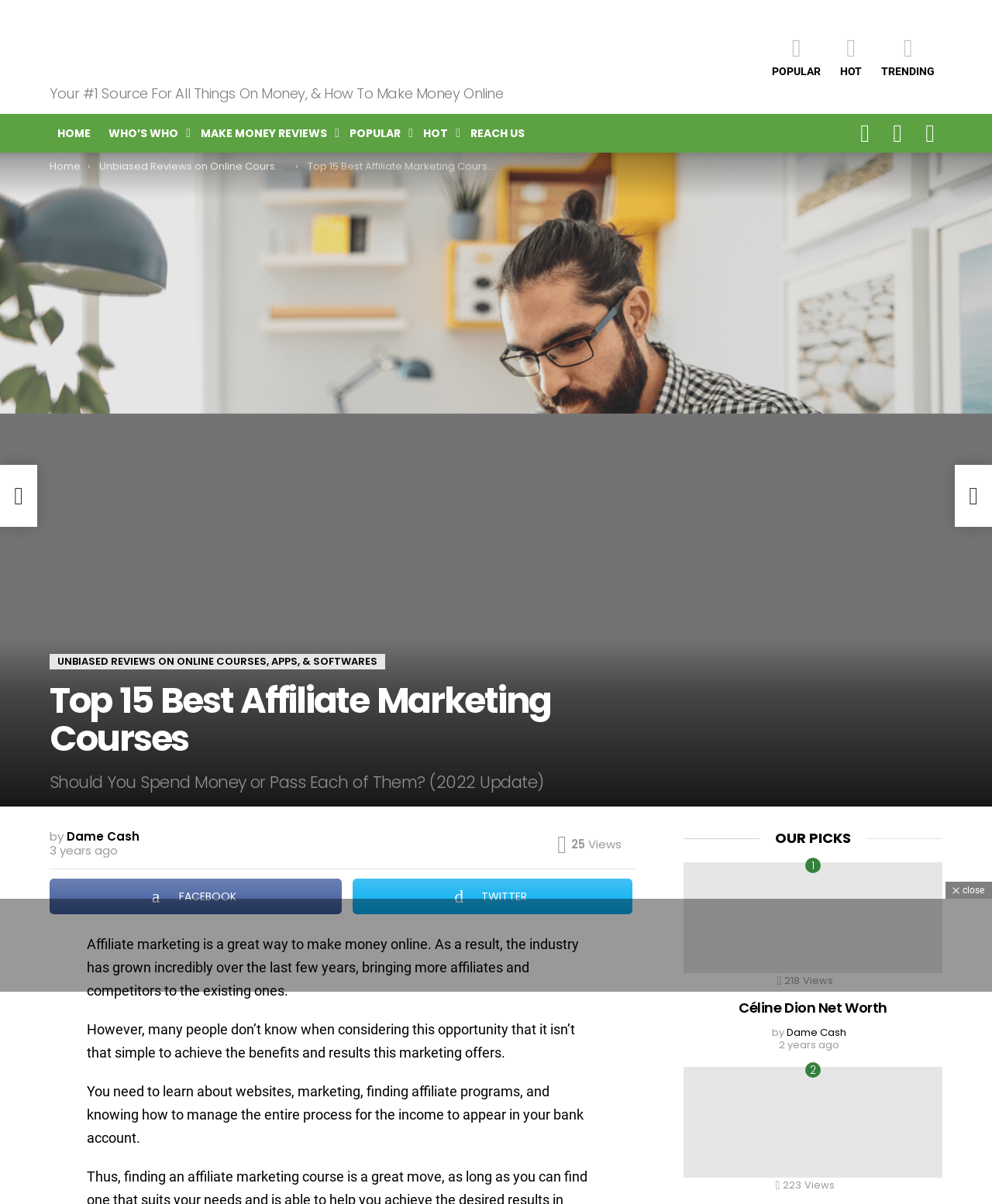Locate the bounding box coordinates of the element that should be clicked to fulfill the instruction: "Search for something".

[0.892, 0.094, 0.917, 0.127]